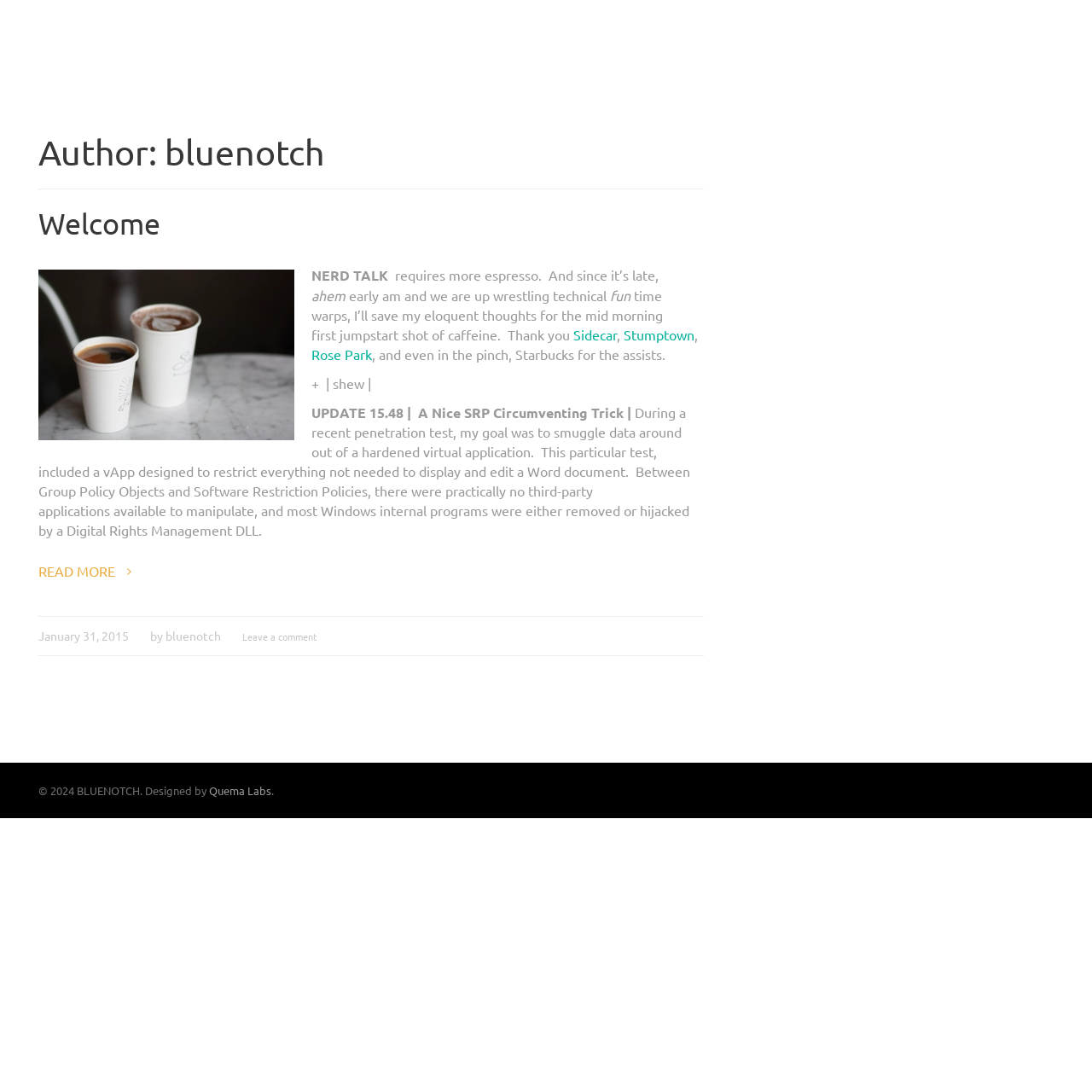Explain in detail what you observe on this webpage.

The webpage appears to be a blog or personal website, with a focus on technology and writing. At the top, there is a header section with the author's name, "bluenotch", and a heading that reads "Welcome". Below this, there is an image with the caption "stumptown at sidecar".

The main content of the page is an article with a heading that also reads "Welcome". The article begins with a brief introduction, mentioning "NERD TALK" and the need for espresso. The text then dives into a technical topic, discussing wrestling with technical issues and saving eloquent thoughts for later.

The article continues with a series of links to other topics, including "Sidecar", "Stumptown", and "Rose Park". There is also a mention of Starbucks as an assist. The text then shifts to a more technical discussion, mentioning a penetration test and a virtual application designed to restrict access.

Below this, there is a "READ MORE" link, suggesting that the article continues on another page. At the bottom of the page, there is a footer section with a timestamp, "January 31, 2015", and a link to the author's name, "bluenotch". There is also a link to "Leave a comment" and a copyright notice at the very bottom, indicating that the website was designed by "Quema Labs".